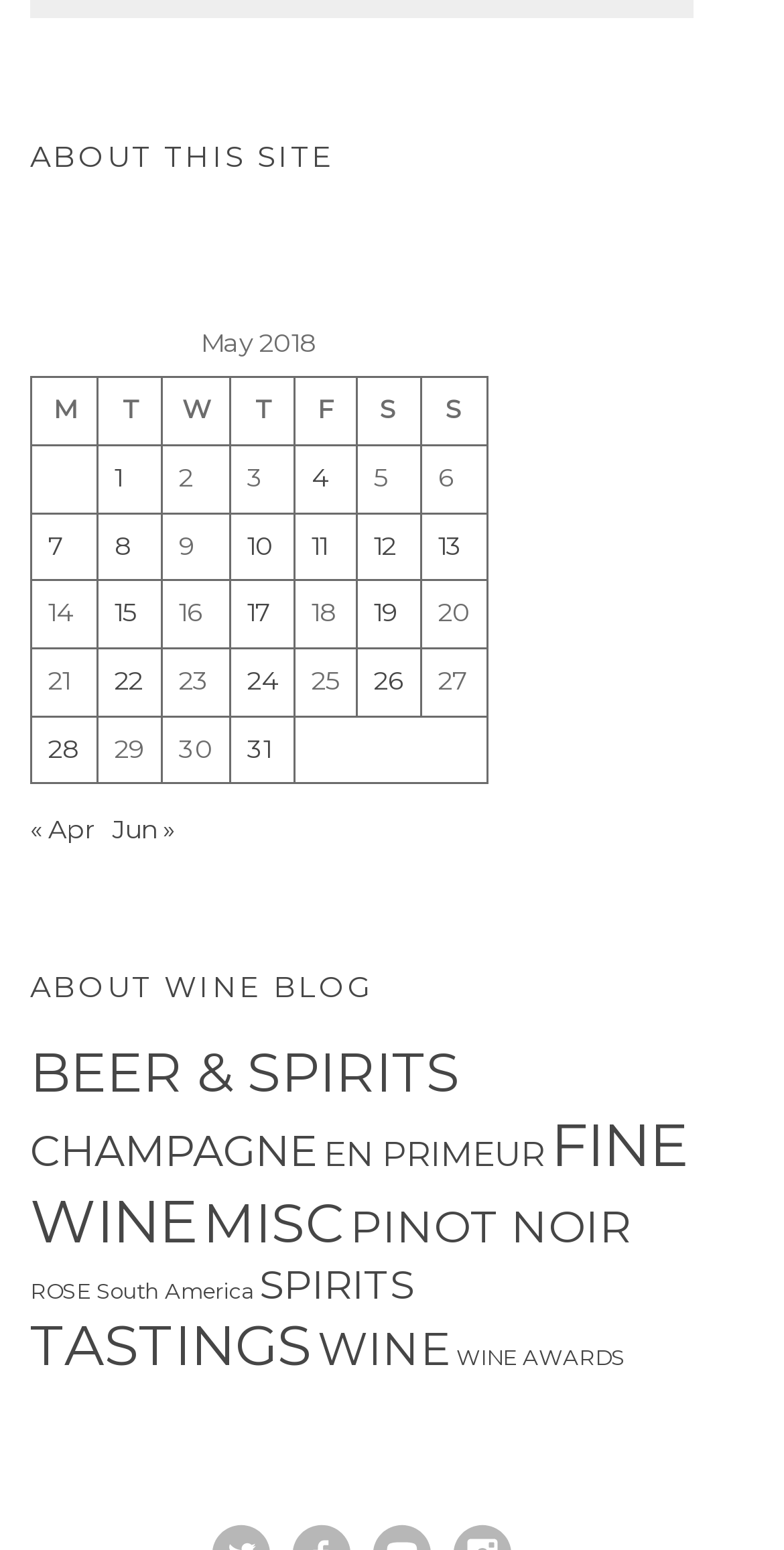Find the bounding box coordinates of the element I should click to carry out the following instruction: "Click on the FlowMapp logo".

None